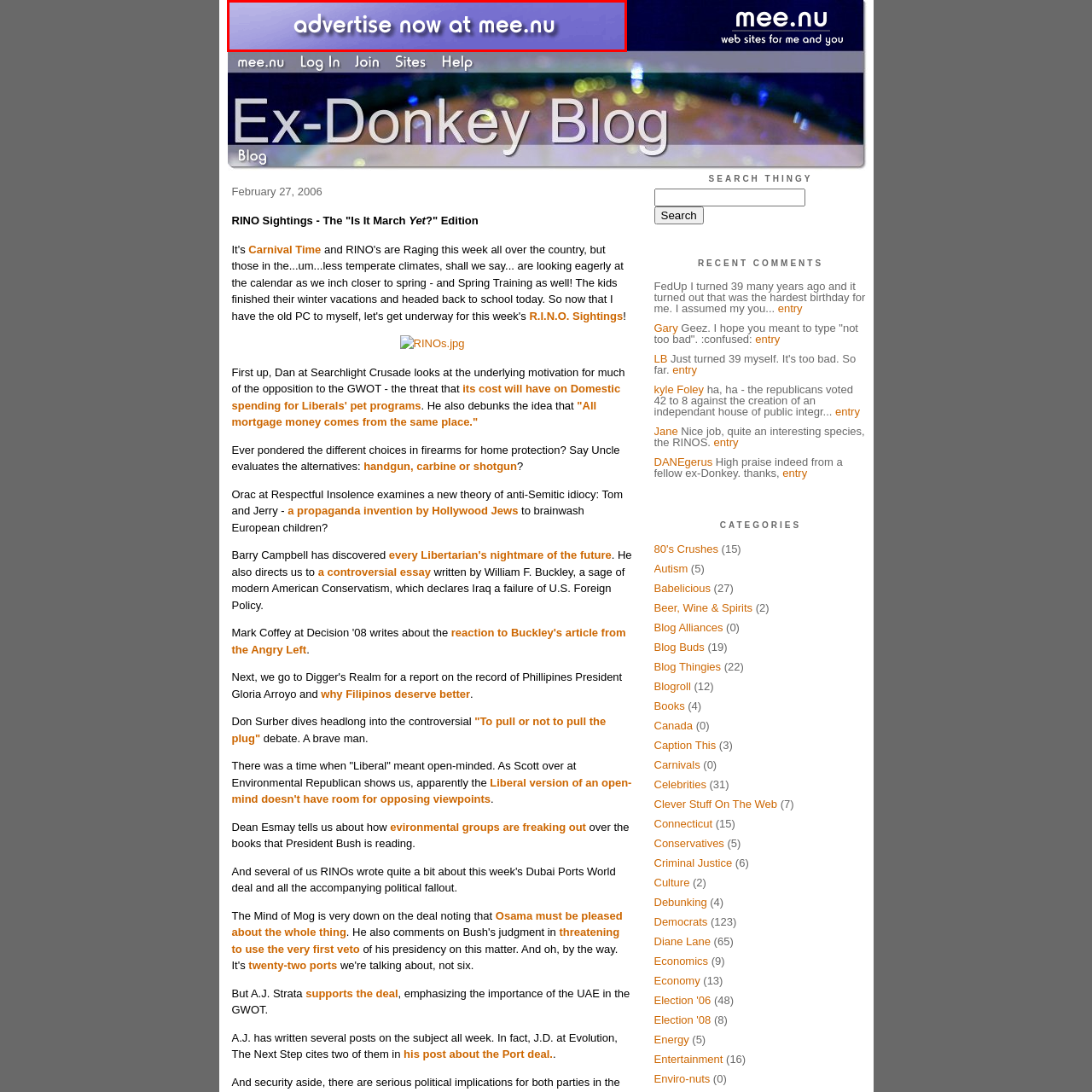What is the purpose of the advertisement banner?
Observe the image marked by the red bounding box and answer in detail.

The advertisement banner is designed to promote advertising opportunities on the platform 'mee.nu'. The caption states that the banner encourages visitors to consider utilizing the advertising services offered on the site, highlighting its potential as a digital marketing avenue.